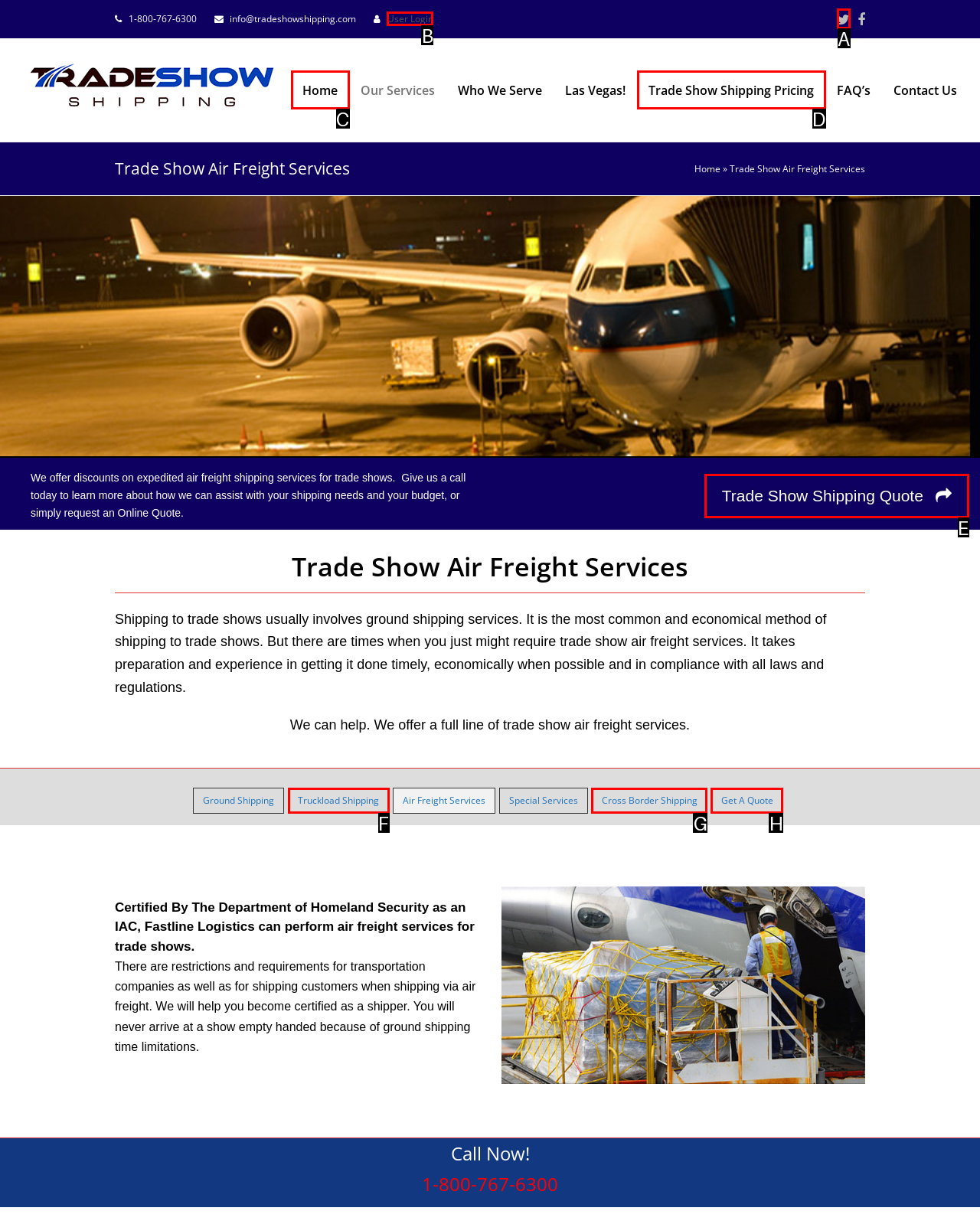Find the appropriate UI element to complete the task: Login to the user account. Indicate your choice by providing the letter of the element.

B